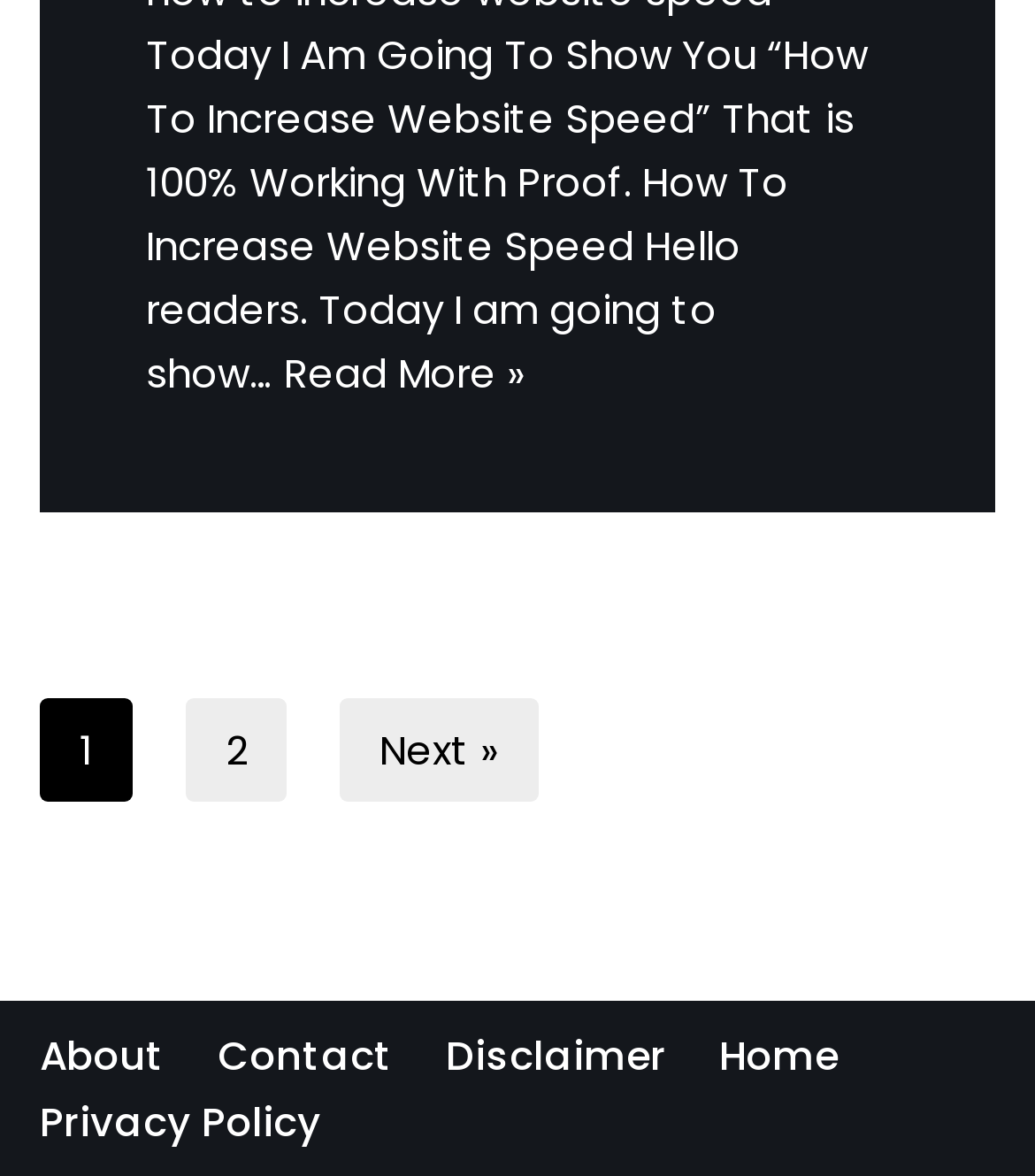What is the position of the 'Contact' link in the footer navigation?
Answer with a single word or phrase by referring to the visual content.

Second